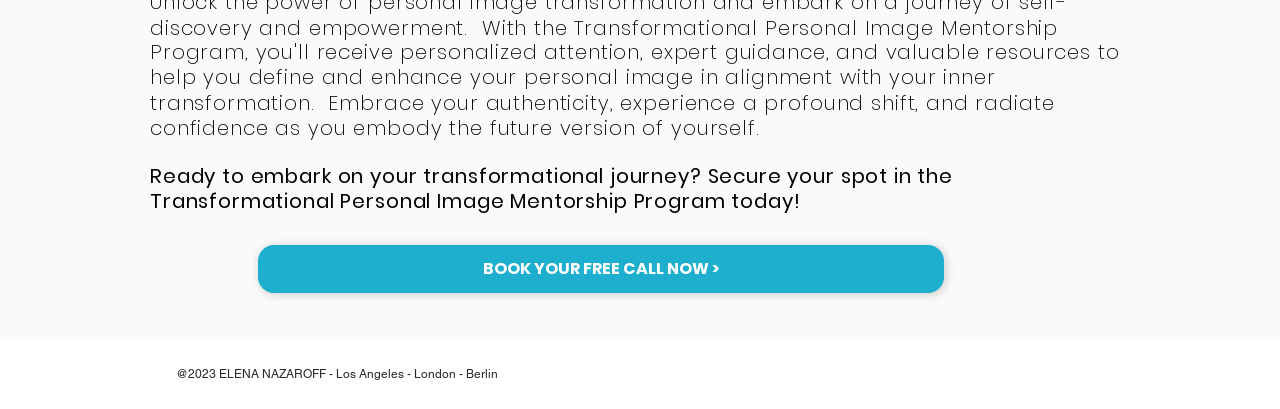Provide a brief response in the form of a single word or phrase:
What is the text above the 'BOOK YOUR FREE CALL NOW >' button?

Transformational journey